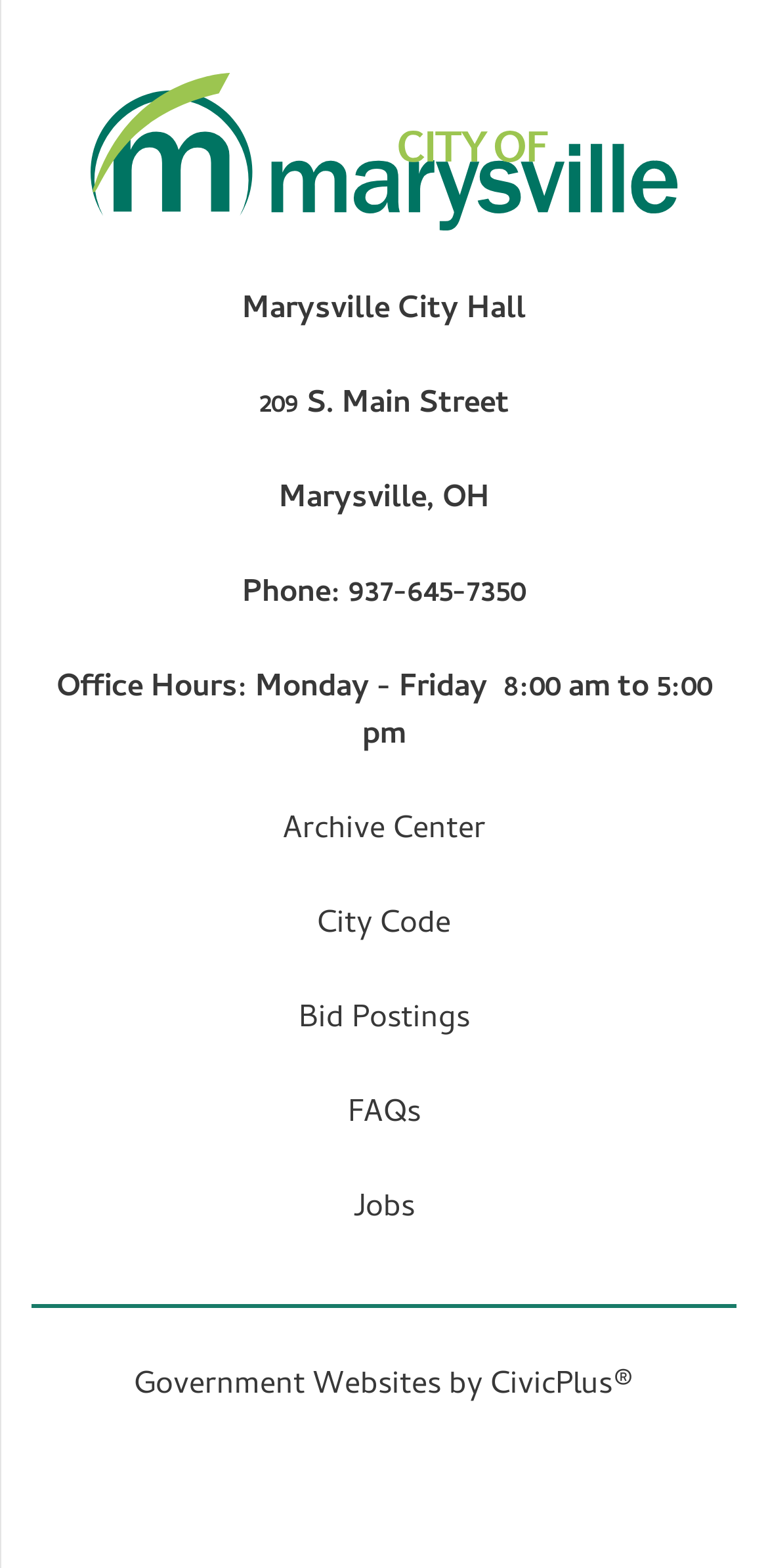Locate the bounding box coordinates of the clickable part needed for the task: "go to Archive Center".

[0.368, 0.514, 0.632, 0.546]